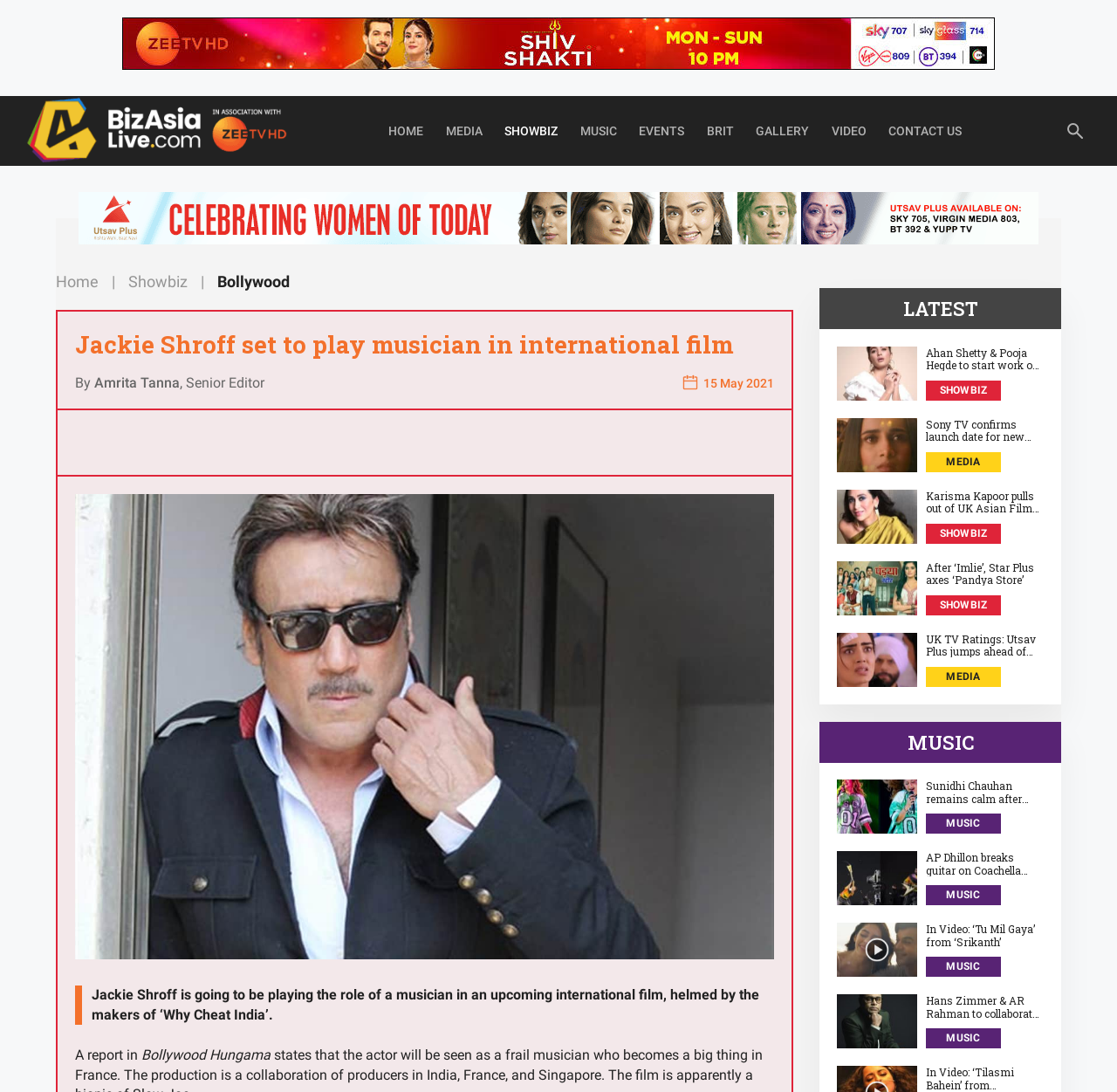What is the name of the website?
Using the information from the image, answer the question thoroughly.

I determined the answer by looking at the banner element at the top of the webpage, which contains the text 'BizAsiaLive | Media, Entertainment, Showbiz, Brit, Events and Music'.